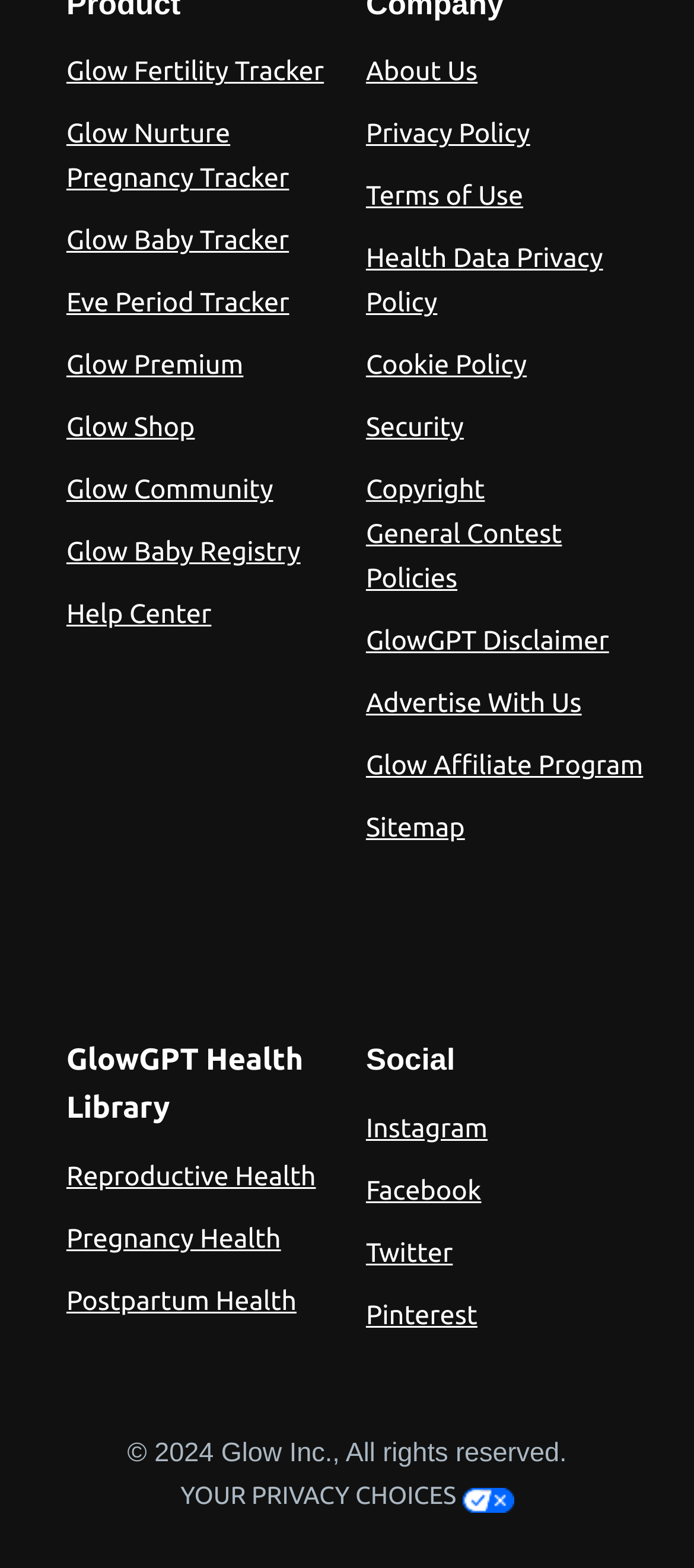Determine the bounding box coordinates of the clickable element to achieve the following action: 'click on Our Impact'. Provide the coordinates as four float values between 0 and 1, formatted as [left, top, right, bottom].

None